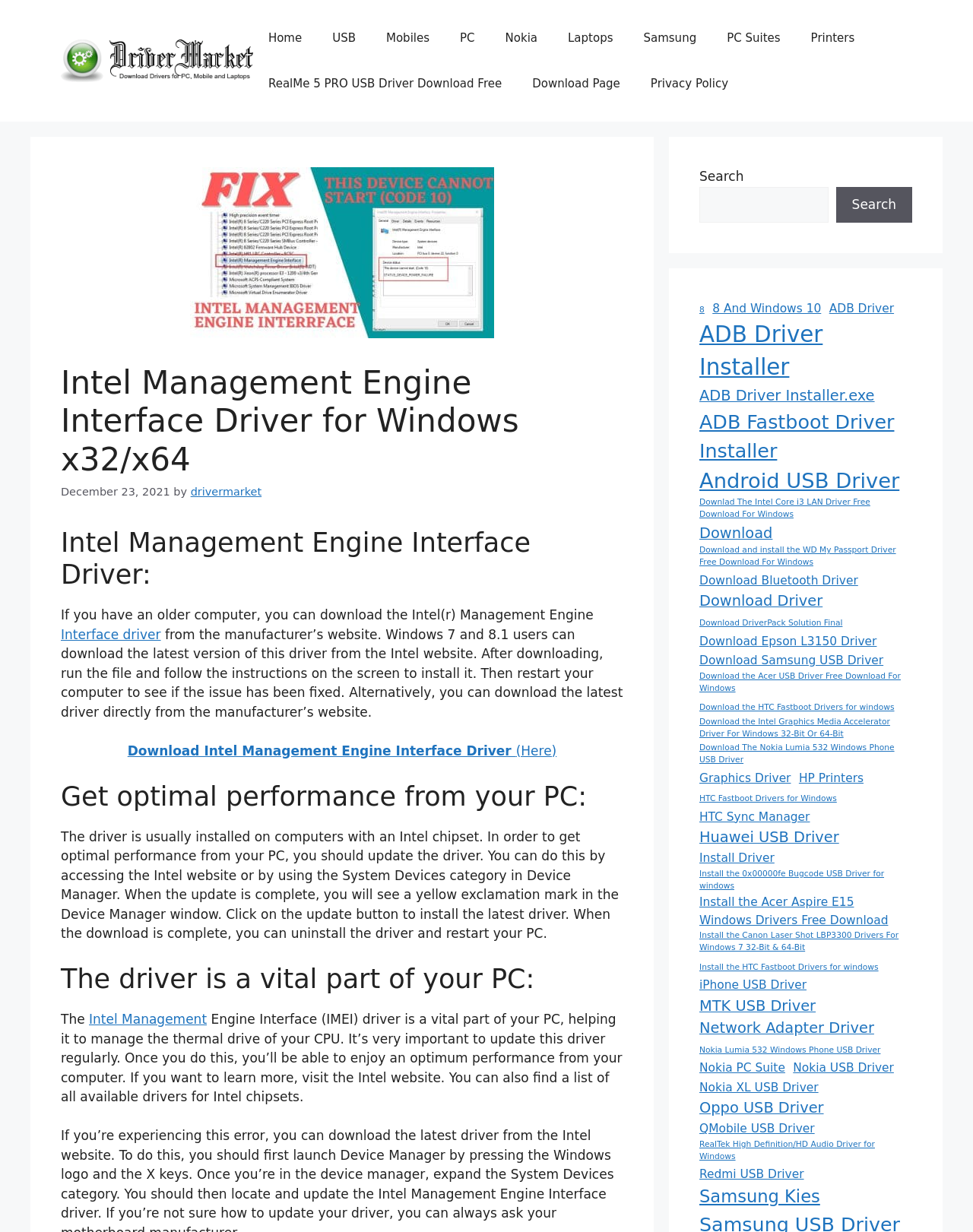Find the bounding box coordinates for the area you need to click to carry out the instruction: "Download Intel Management Engine Interface Driver". The coordinates should be four float numbers between 0 and 1, indicated as [left, top, right, bottom].

[0.131, 0.603, 0.572, 0.615]